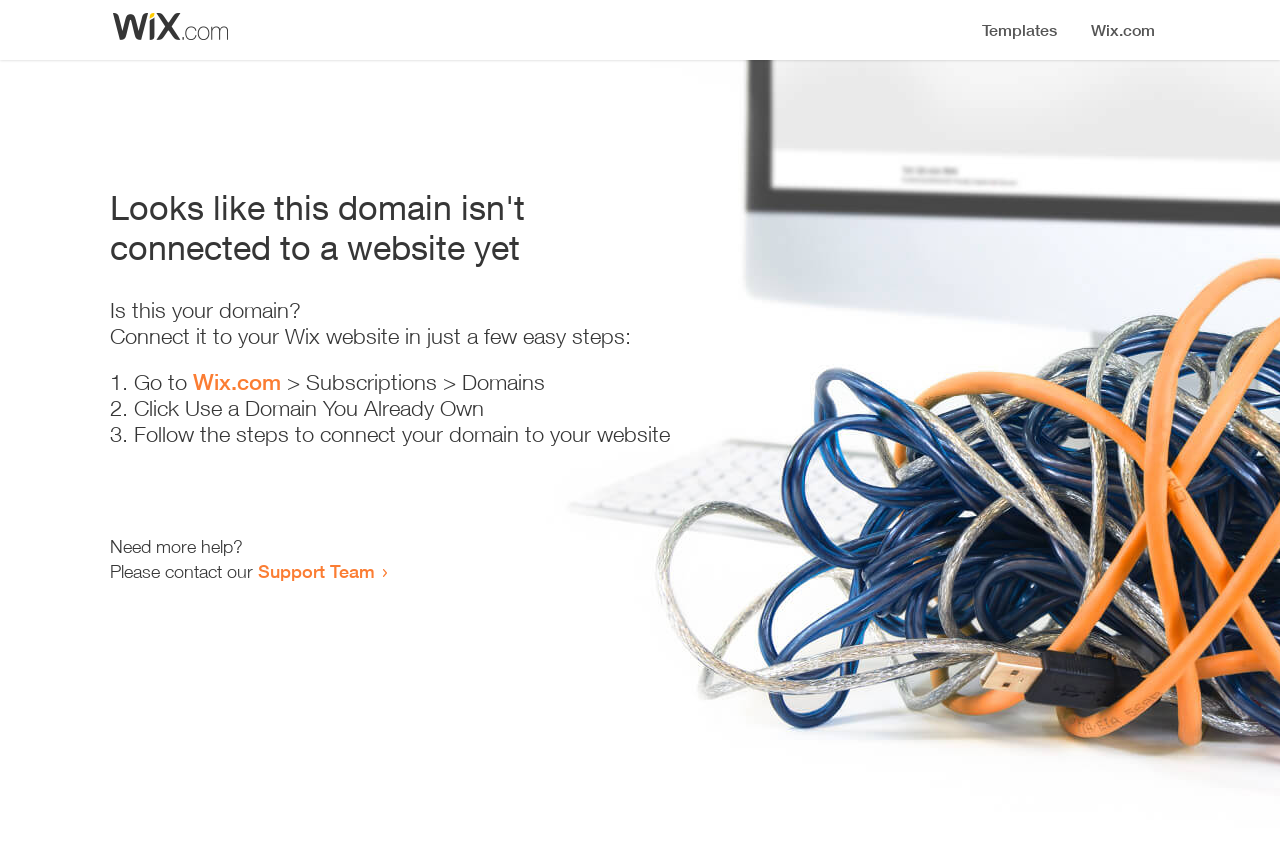How many steps are required to connect the domain?
Based on the visual details in the image, please answer the question thoroughly.

The webpage provides a list of steps to connect the domain, which includes 3 list markers, indicating that 3 steps are required to connect the domain.